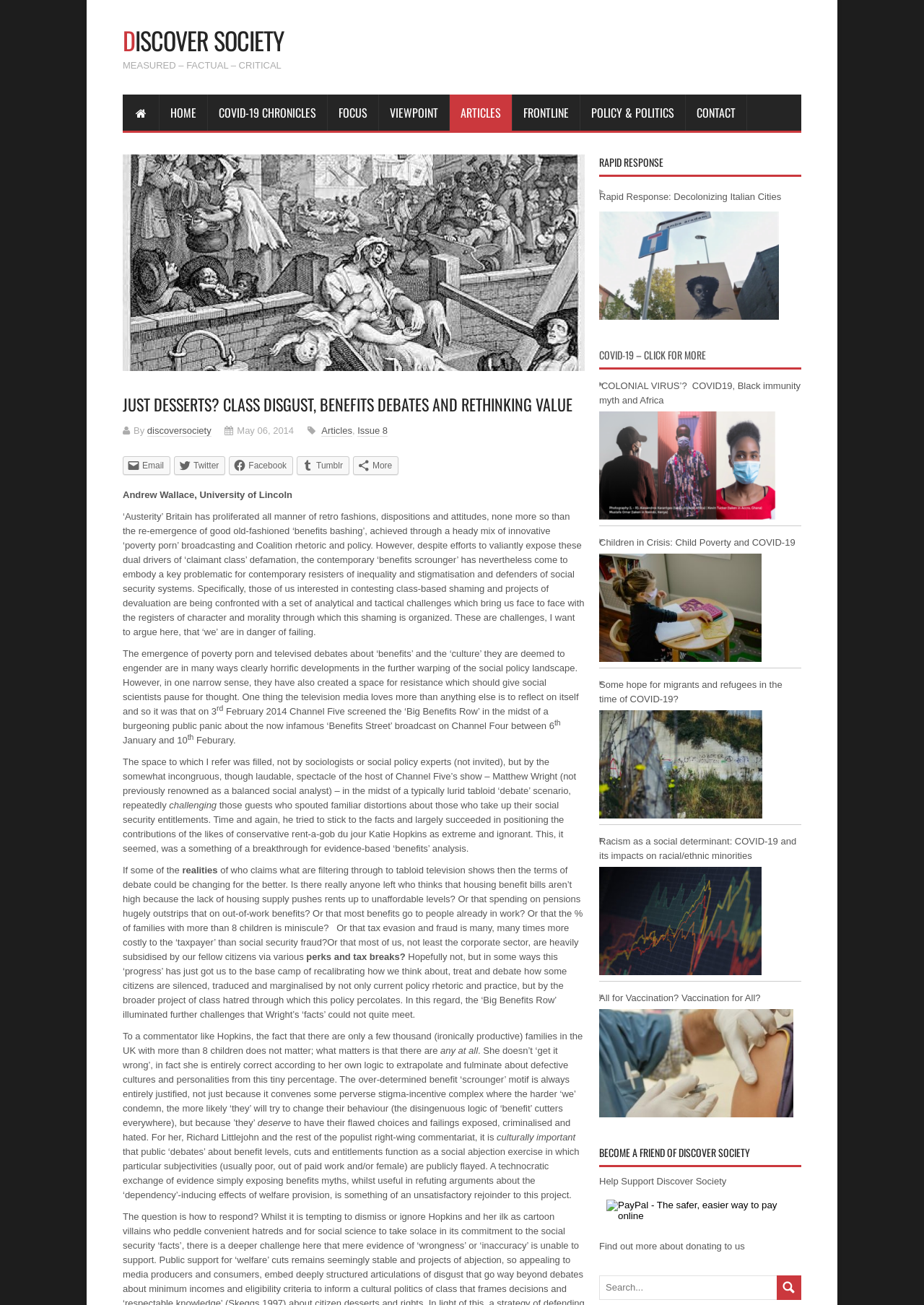Can you identify the bounding box coordinates of the clickable region needed to carry out this instruction: 'Donate to Discover Society using PayPal'? The coordinates should be four float numbers within the range of 0 to 1, stated as [left, top, right, bottom].

[0.656, 0.919, 0.859, 0.936]